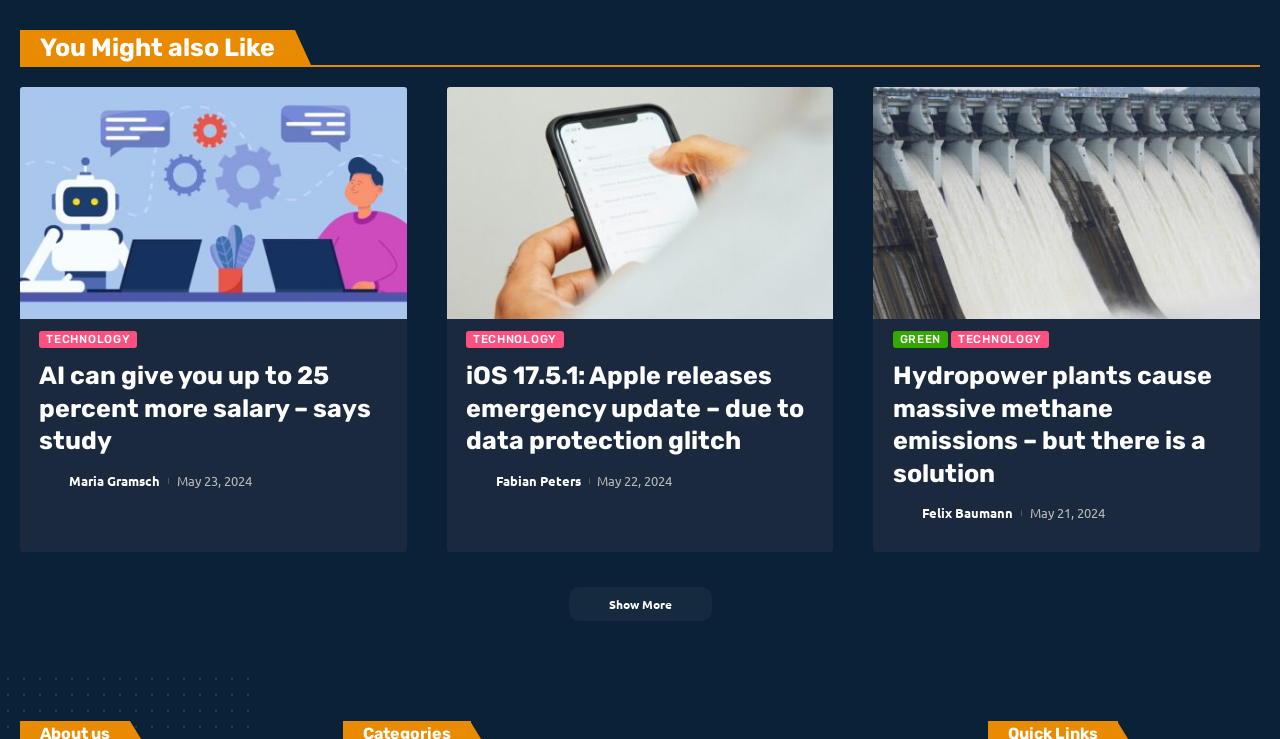What is the purpose of the 'Show More' button?
Based on the screenshot, give a detailed explanation to answer the question.

The purpose of the 'Show More' button can be inferred by its location at the bottom of the webpage and its text content, suggesting that it is used to load more articles.